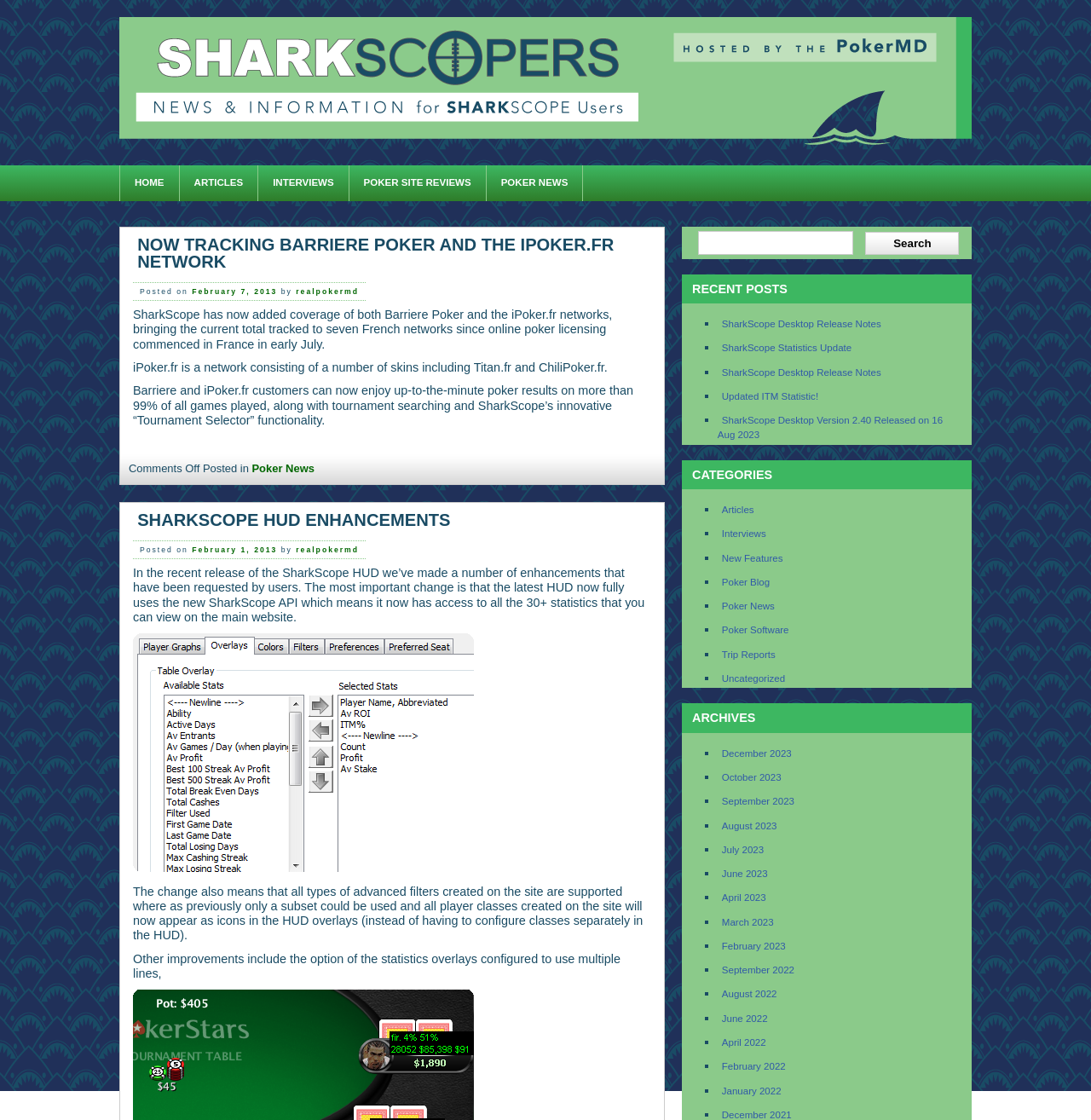Using a single word or phrase, answer the following question: 
What is the category of the post 'SharkScope HUD Enhancements'?

Poker News